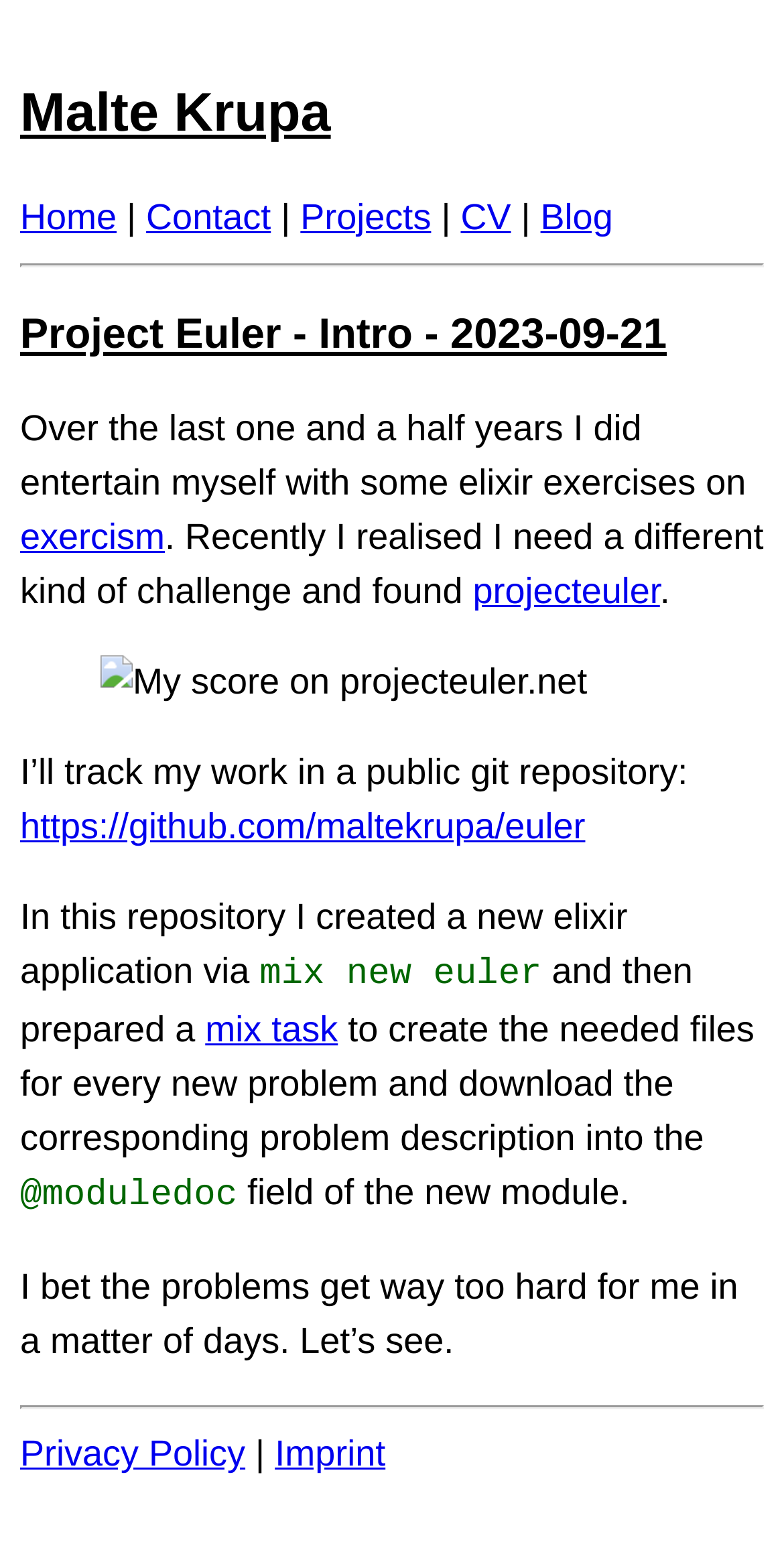What is the author's previous experience?
Utilize the image to construct a detailed and well-explained answer.

The author has previous experience with Elixir exercises, specifically on Exercism, as mentioned in the text 'Over the last one and a half years I did entertain myself with some Elixir exercises on exercism'.